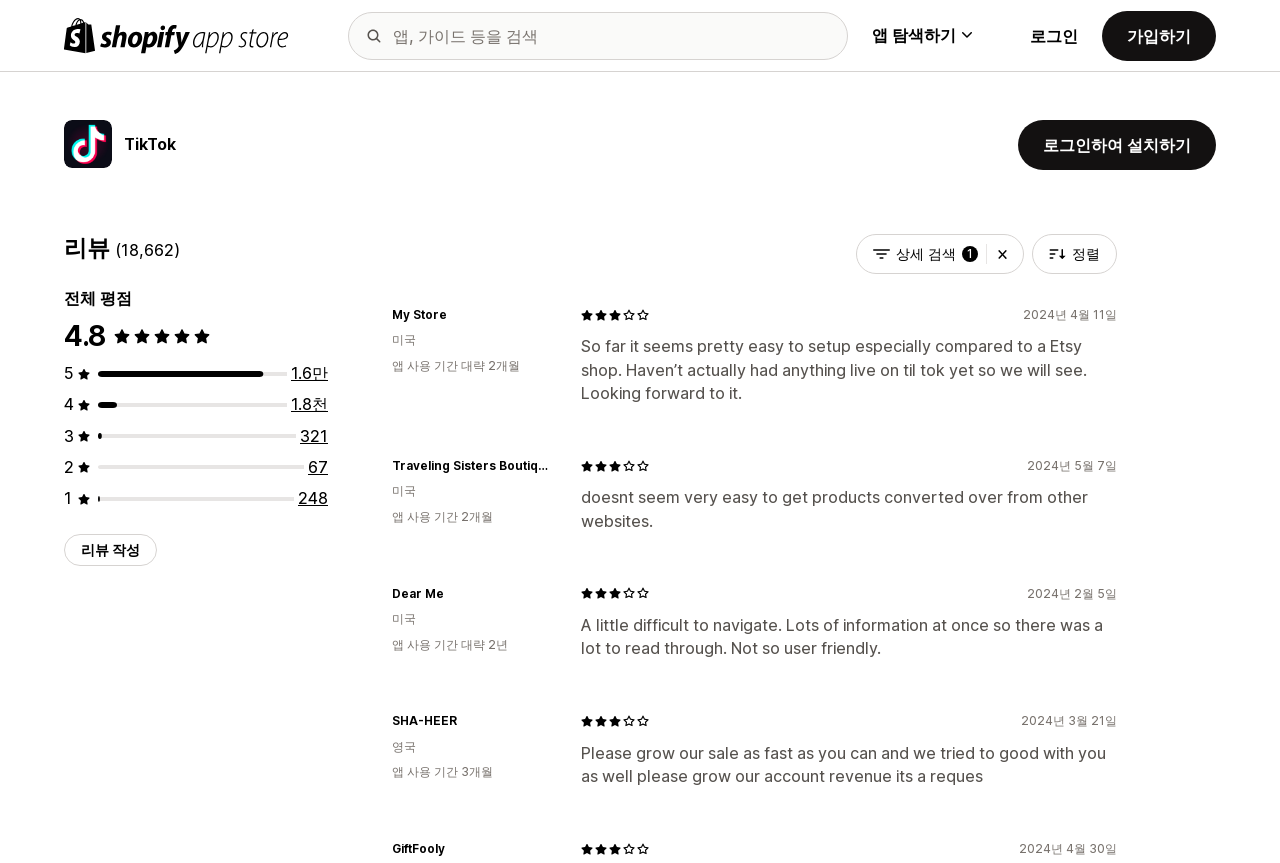Please identify the bounding box coordinates for the region that you need to click to follow this instruction: "Follow the WeChat official account".

None